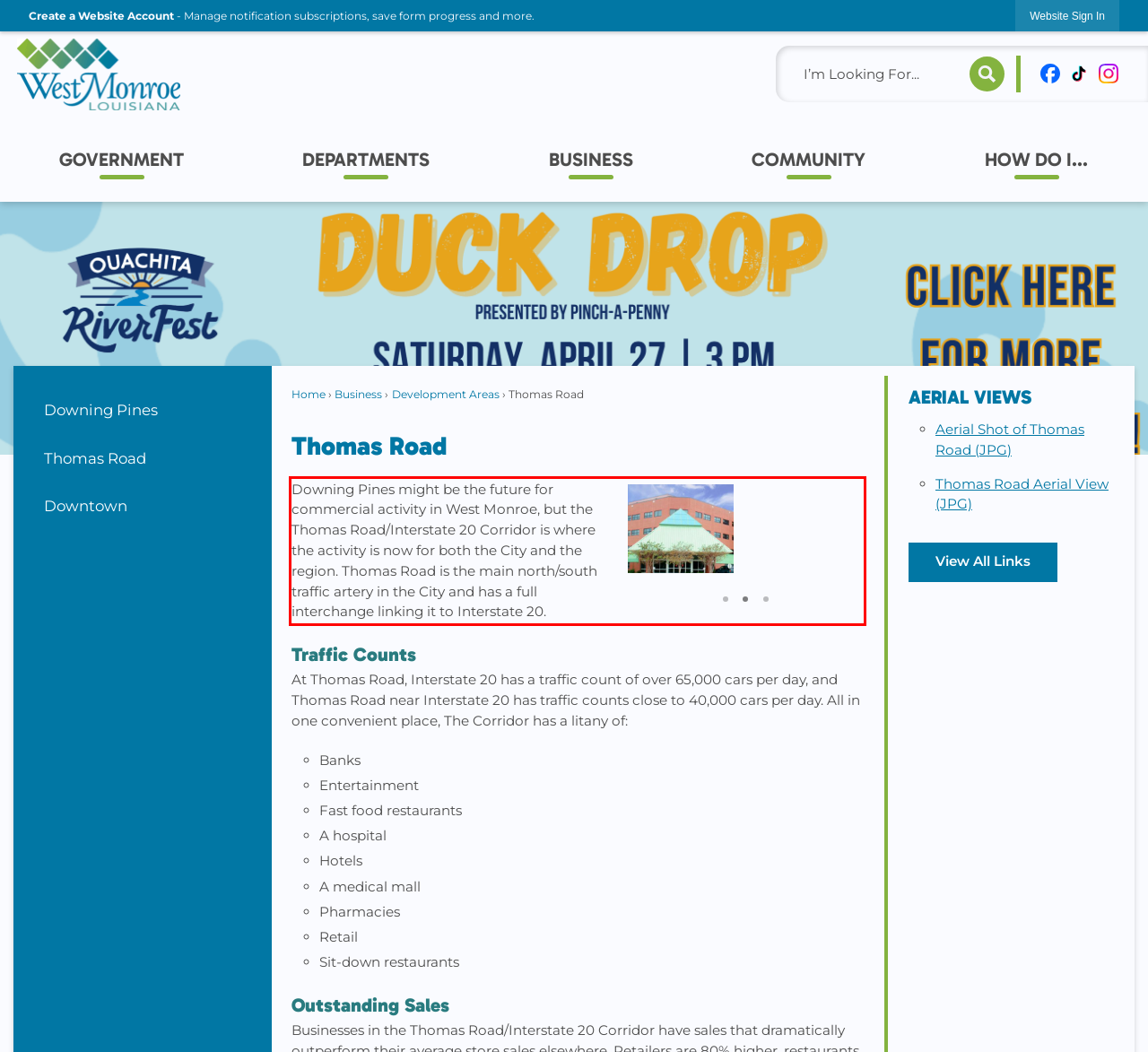Please analyze the provided webpage screenshot and perform OCR to extract the text content from the red rectangle bounding box.

1 2 3 Downing Pines might be the future for commercial activity in West Monroe, but the Thomas Road/Interstate 20 Corridor is where the activity is now for both the City and the region. Thomas Road is the main north/south traffic artery in the City and has a full interchange linking it to Interstate 20.